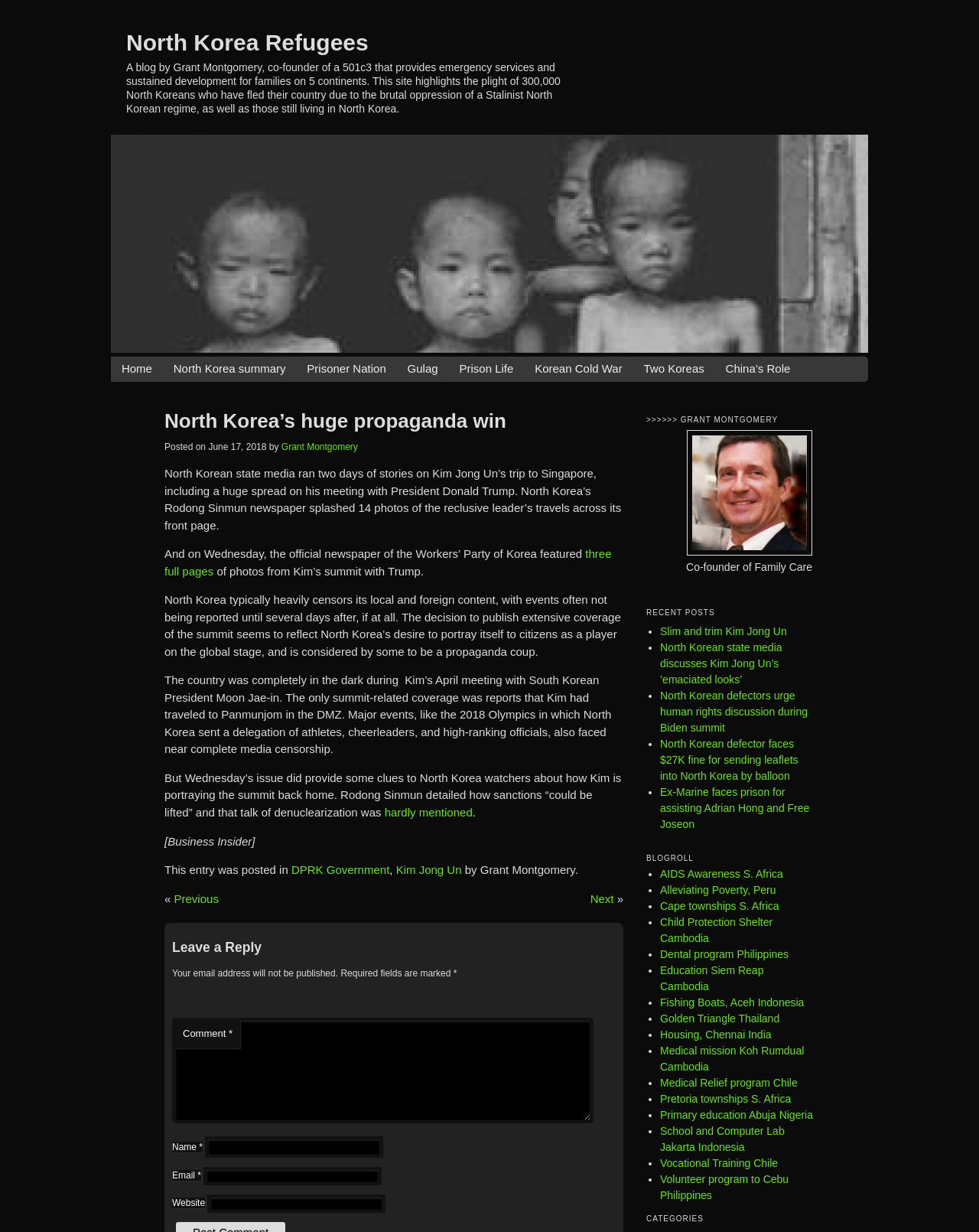Please provide a short answer using a single word or phrase for the question:
What is the name of the organization co-founded by Grant Montgomery?

Family Care